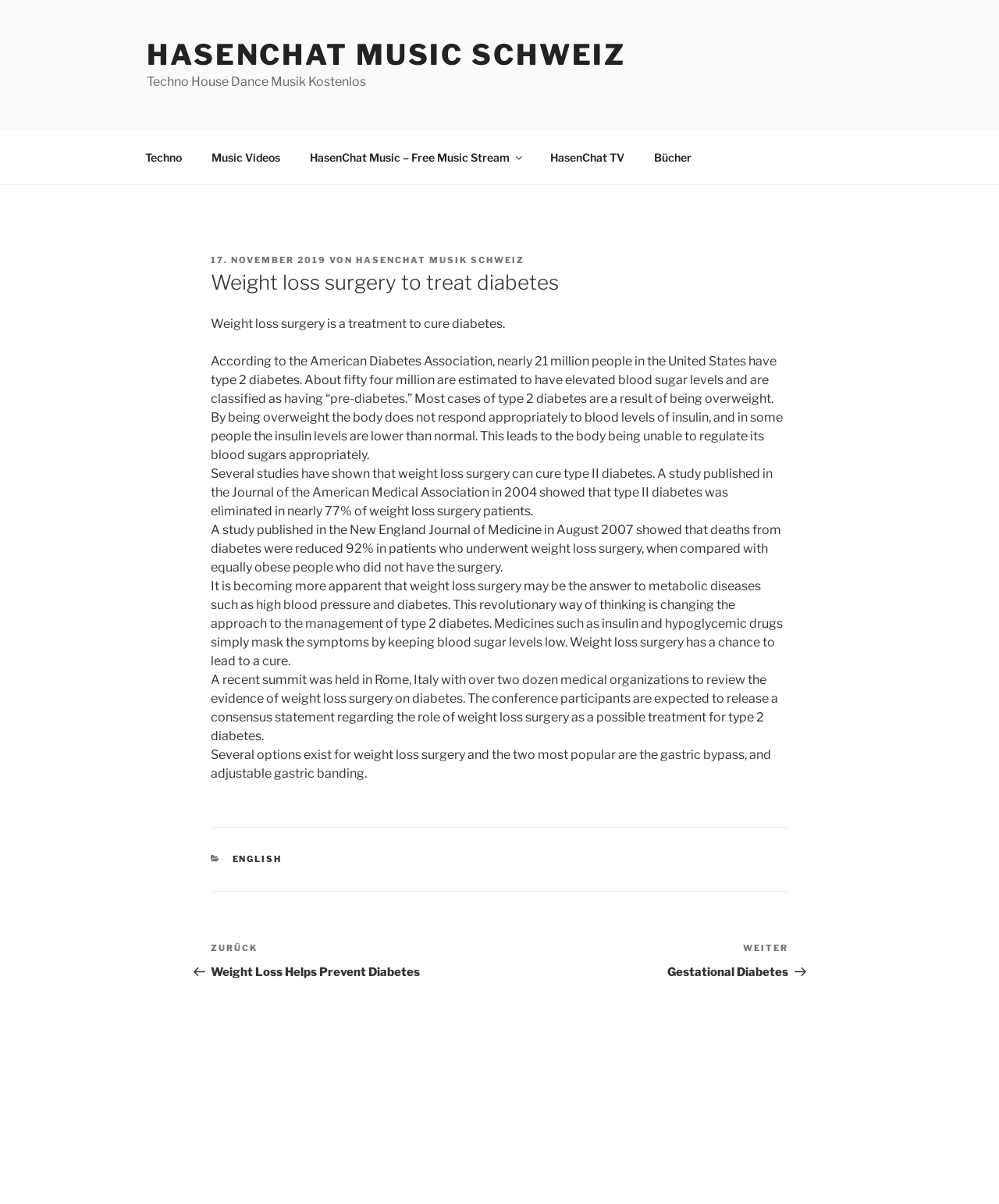Generate a thorough caption that explains the contents of the webpage.

The webpage is about weight loss surgery as a treatment for diabetes. At the top, there is a header section with a link to "HASENCHAT MUSIC SCHWEIZ" and a static text "Techno House Dance Musik Kostenlos". Below this, there is a navigation menu with links to "Techno", "Music Videos", "HasenChat Music – Free Music Stream", "HasenChat TV", and "Bücher".

The main content of the webpage is an article about weight loss surgery and its relation to diabetes. The article is divided into several sections, each with a static text describing a different aspect of the topic. The first section has a header "Weight loss surgery to treat diabetes" and a static text "Weight loss surgery is a treatment to cure diabetes." Below this, there is a section with a static text describing the prevalence of type 2 diabetes in the United States and its relation to being overweight.

The next sections describe several studies that have shown the effectiveness of weight loss surgery in curing type 2 diabetes. The studies are from reputable sources such as the Journal of the American Medical Association and the New England Journal of Medicine. The static texts summarize the findings of these studies, including the reduction of deaths from diabetes in patients who underwent weight loss surgery.

The article also mentions a recent summit held in Rome, Italy, where medical organizations reviewed the evidence of weight loss surgery on diabetes. The summit is expected to release a consensus statement regarding the role of weight loss surgery as a possible treatment for type 2 diabetes.

At the bottom of the webpage, there is a footer section with a static text "KATEGORIEN" and a link to "ENGLISH". There is also a navigation menu with links to previous and next posts, titled "Weight Loss Helps Prevent Diabetes" and "Gestational Diabetes", respectively.